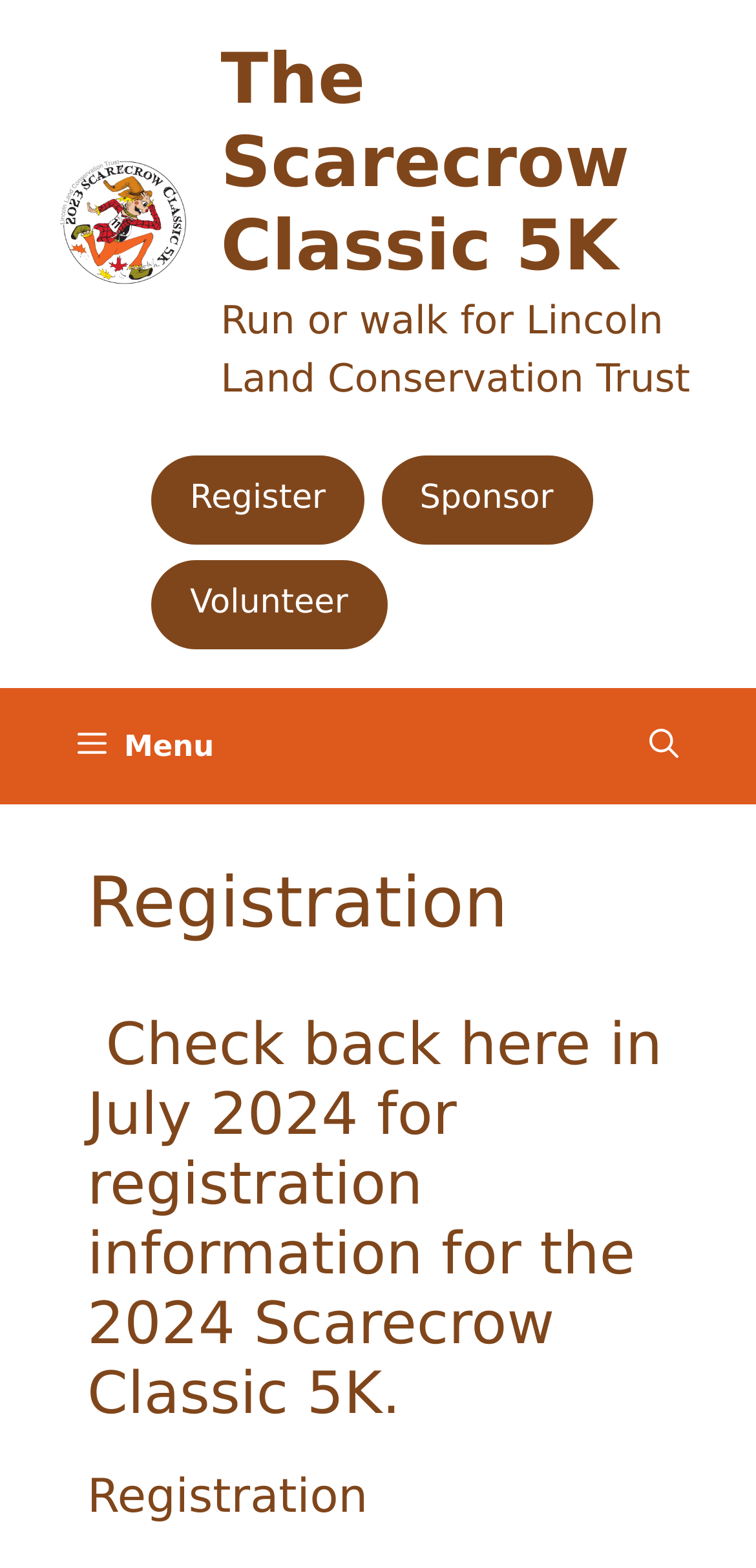What is the current status of registration?
Give a one-word or short-phrase answer derived from the screenshot.

Not available